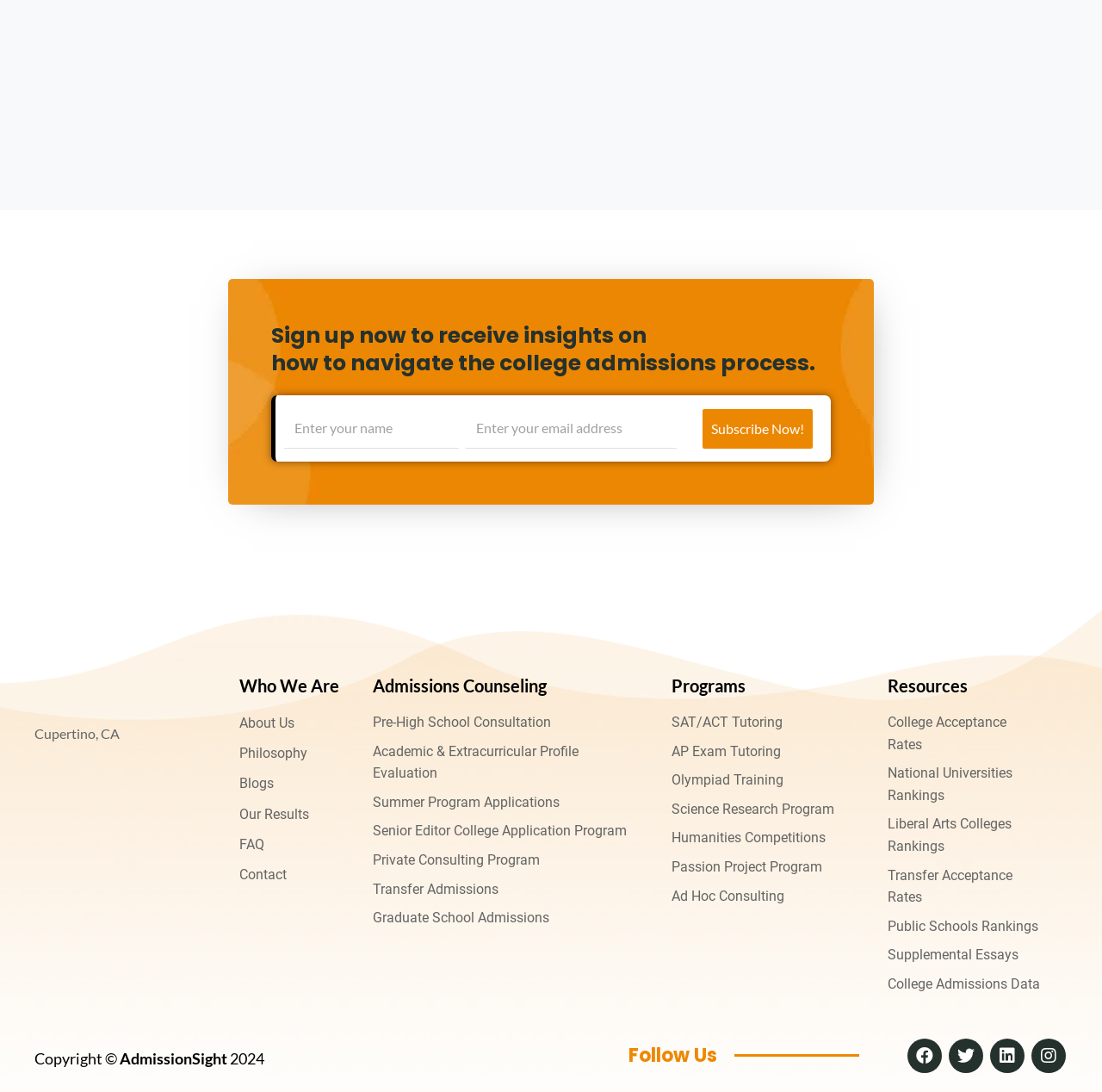Indicate the bounding box coordinates of the element that needs to be clicked to satisfy the following instruction: "Enter your name". The coordinates should be four float numbers between 0 and 1, i.e., [left, top, right, bottom].

[0.258, 0.374, 0.416, 0.411]